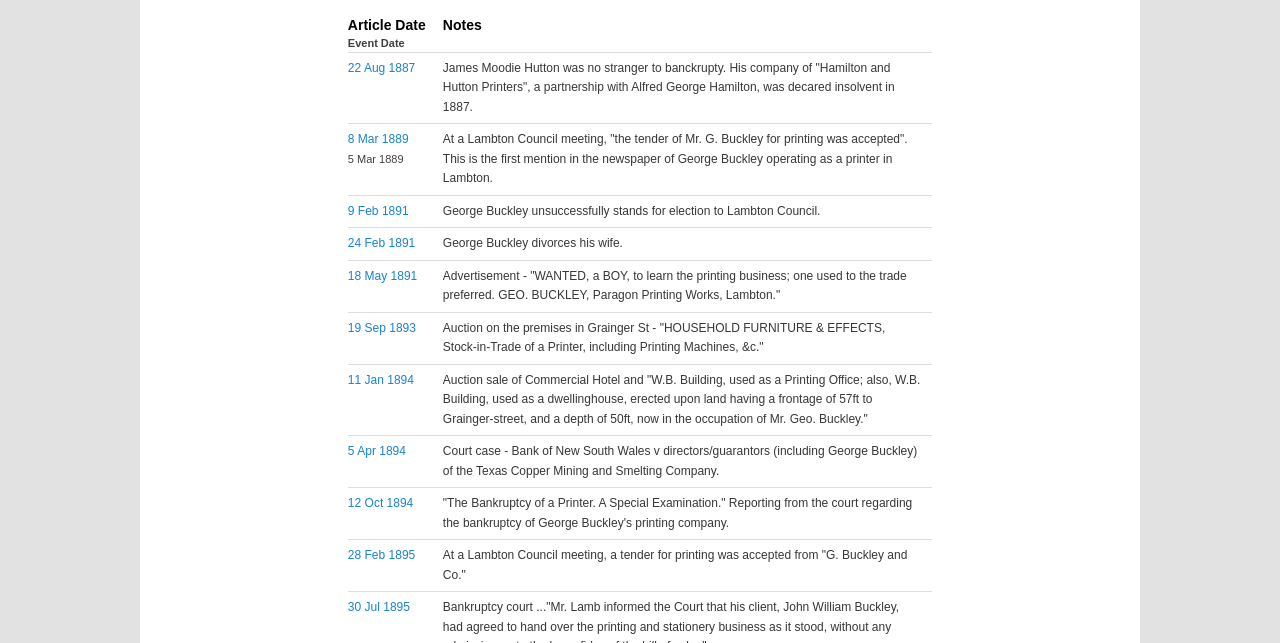Locate the bounding box coordinates of the element that should be clicked to execute the following instruction: "Click on the '30 Jul 1895' link".

[0.272, 0.933, 0.32, 0.955]